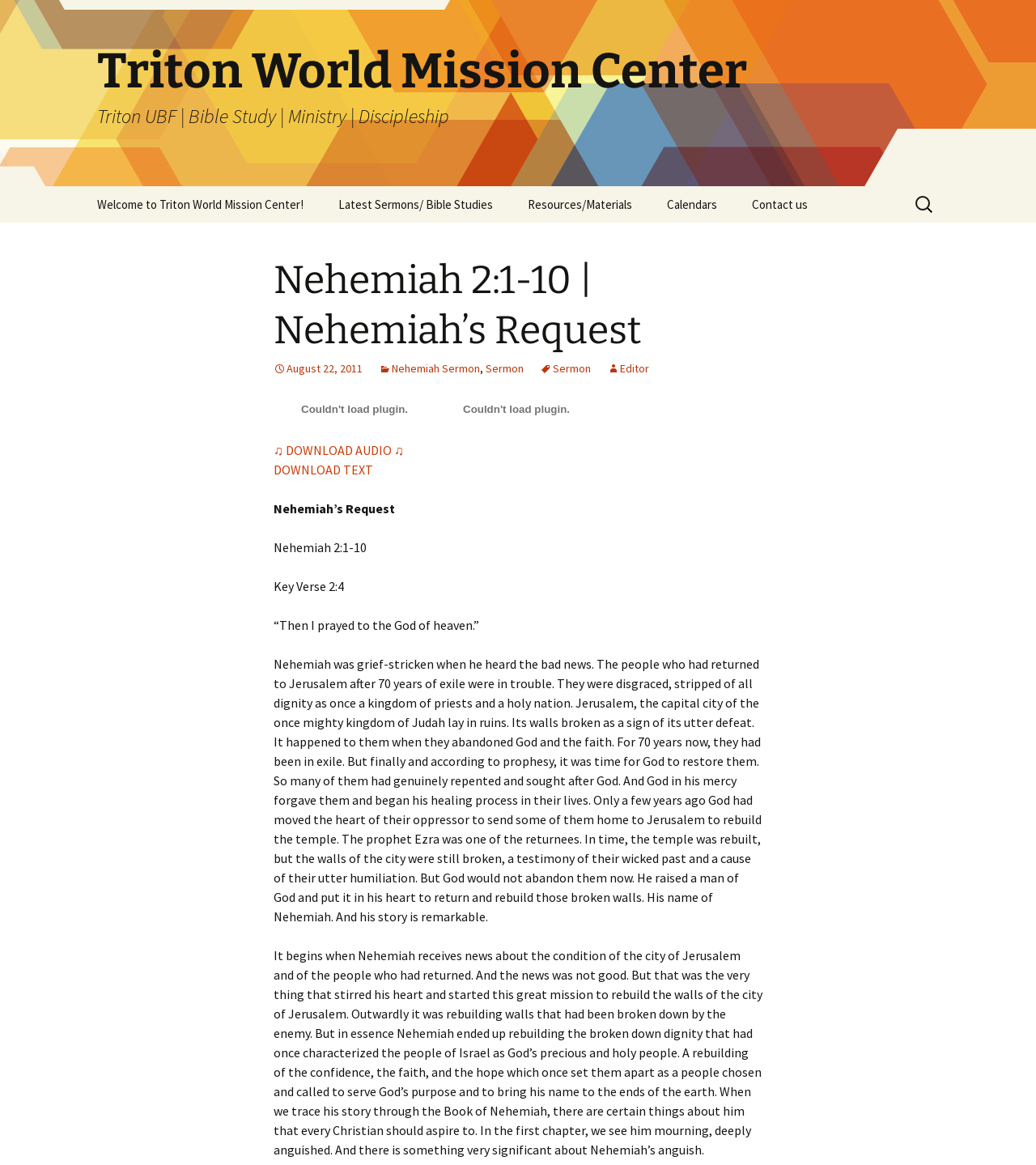Specify the bounding box coordinates of the area to click in order to execute this command: 'Go to Triton World Mission Center'. The coordinates should consist of four float numbers ranging from 0 to 1, and should be formatted as [left, top, right, bottom].

[0.094, 0.0, 0.906, 0.089]